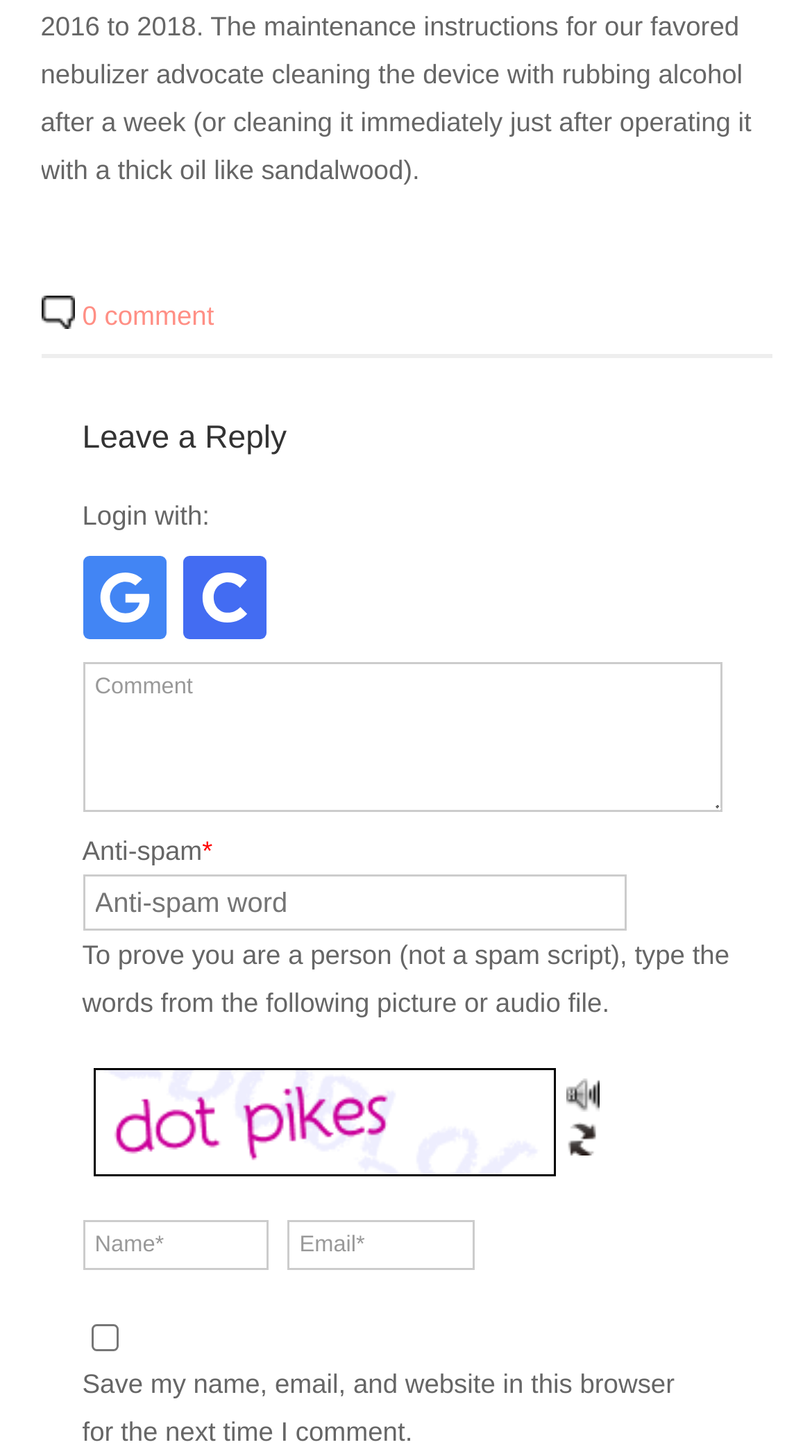Can you give a comprehensive explanation to the question given the content of the image?
How many login options are provided?

There are two login options provided: 'Continue with Google' and 'Continue with Clever'. These options are presented as links, and each has an accompanying image.